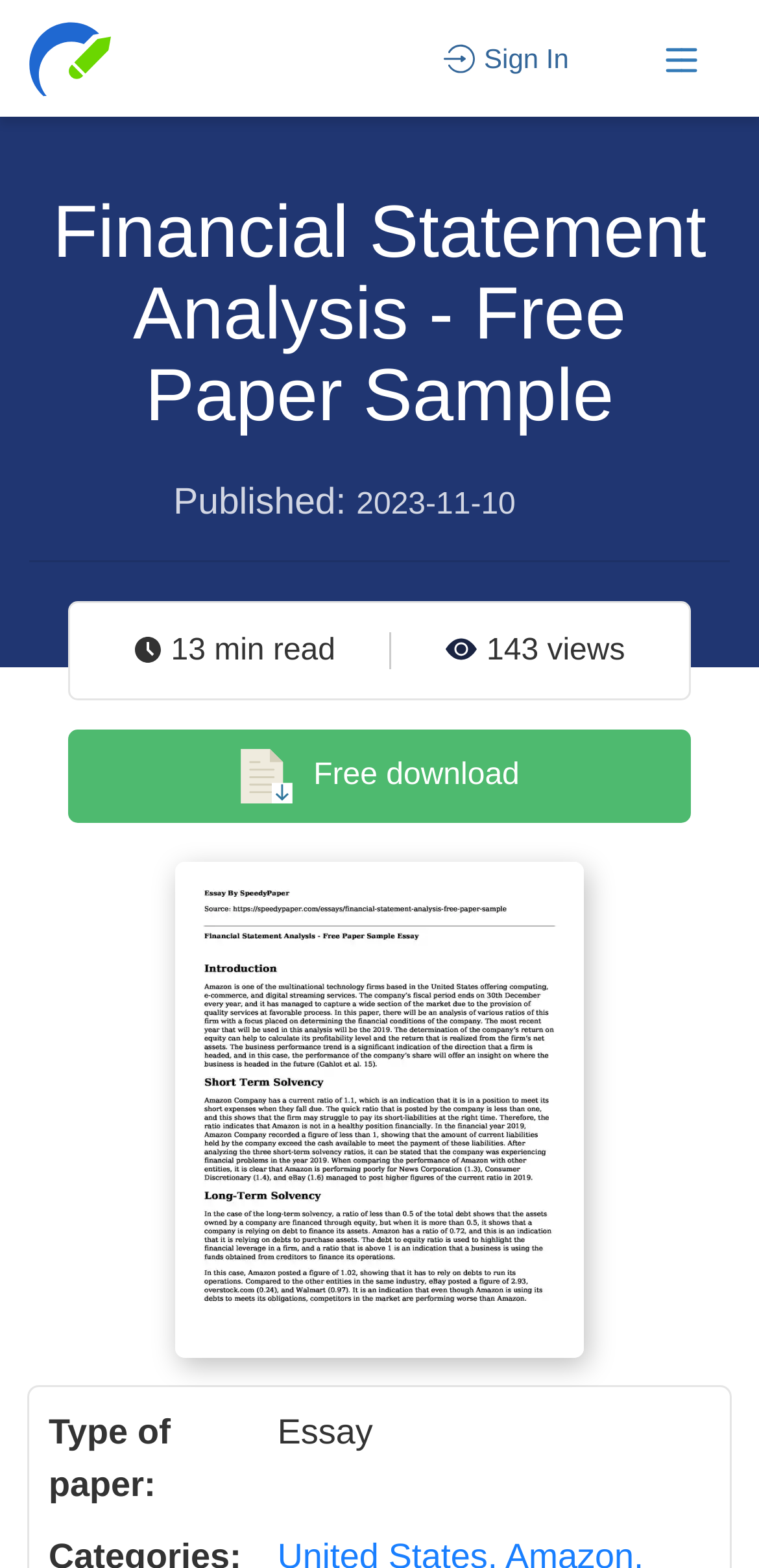Identify the text that serves as the heading for the webpage and generate it.

Financial Statement Analysis - Free Paper Sample